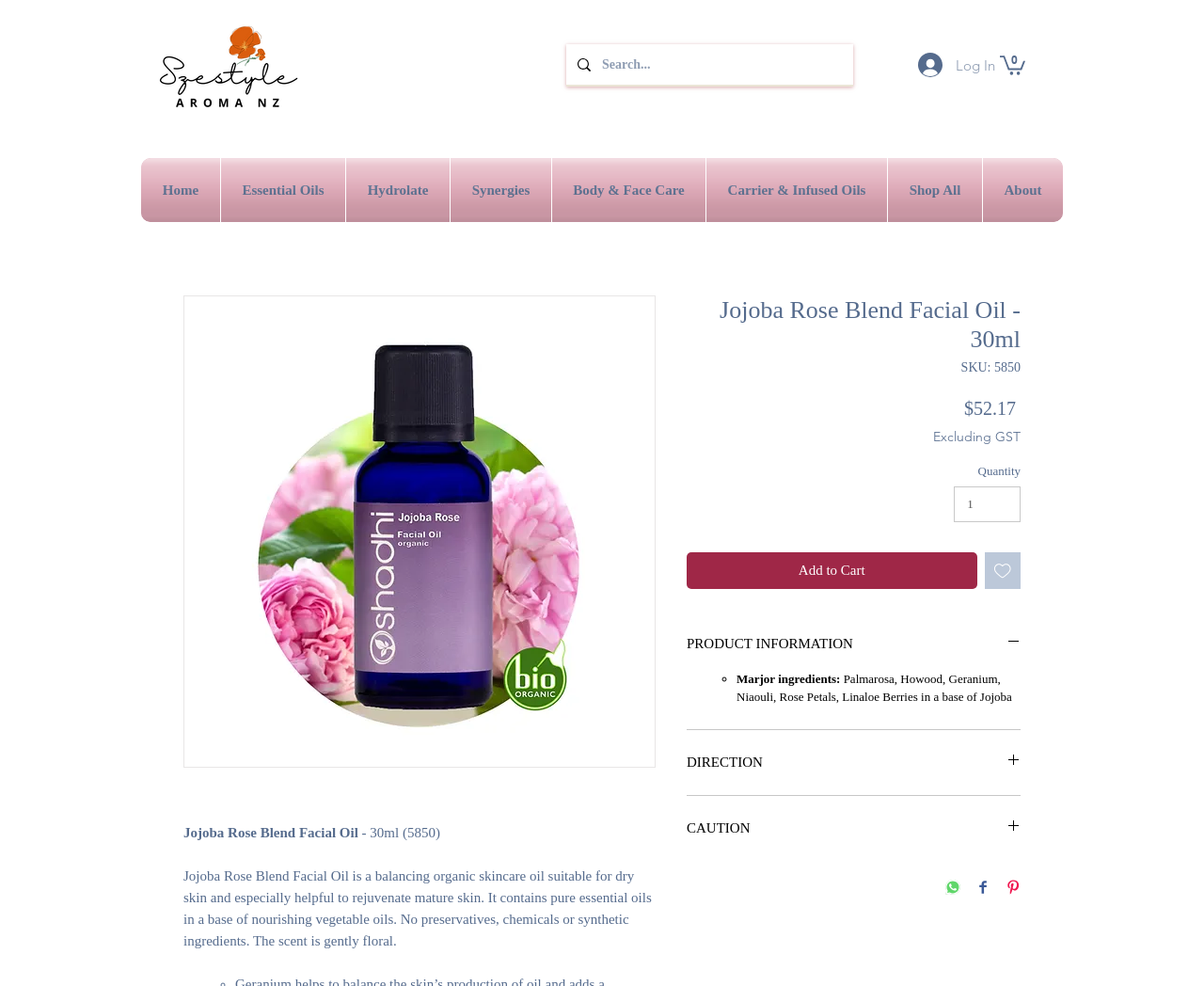Illustrate the webpage thoroughly, mentioning all important details.

This webpage is about a product called Jojoba Rose Blend Facial Oil, which is a balancing organic skincare oil suitable for dry skin and especially helpful to rejuvenate mature skin. 

At the top left corner, there is a logo of Szestyle Aroma, which is a link. Next to the logo, there is a search bar with a magnifying glass icon. On the top right corner, there are three buttons: "Log In", "Cart with 0 items", and a navigation menu with several links, including "Home", "Essential Oils", "Hydrolate", "Synergies", "Body & Face Care", "Carrier & Infused Oils", "Shop All", and "About". 

Below the navigation menu, there is a large image of the product, Jojoba Rose Blend Facial Oil, with a description below it. The description explains that the product contains pure essential oils in a base of nourishing vegetable oils, with no preservatives, chemicals, or synthetic ingredients, and has a gently floral scent. 

On the right side of the product image, there is a section with product details, including the product name, SKU, price, and a quantity selector. Below this section, there are two buttons: "Add to Cart" and "Add to Wishlist". 

Further down the page, there are three sections: "PRODUCT INFORMATION", "DIRECTION", and "CAUTION", each with a heading and a button to expand or collapse the section. The "PRODUCT INFORMATION" section lists the major ingredients of the product, including Palmarosa, Howood, Geranium, Niaouli, Rose Petals, and Linaloe Berries in a base of Jojoba. 

At the bottom of the page, there are three social media sharing buttons: "Share on WhatsApp", "Share on Facebook", and "Pin on Pinterest".